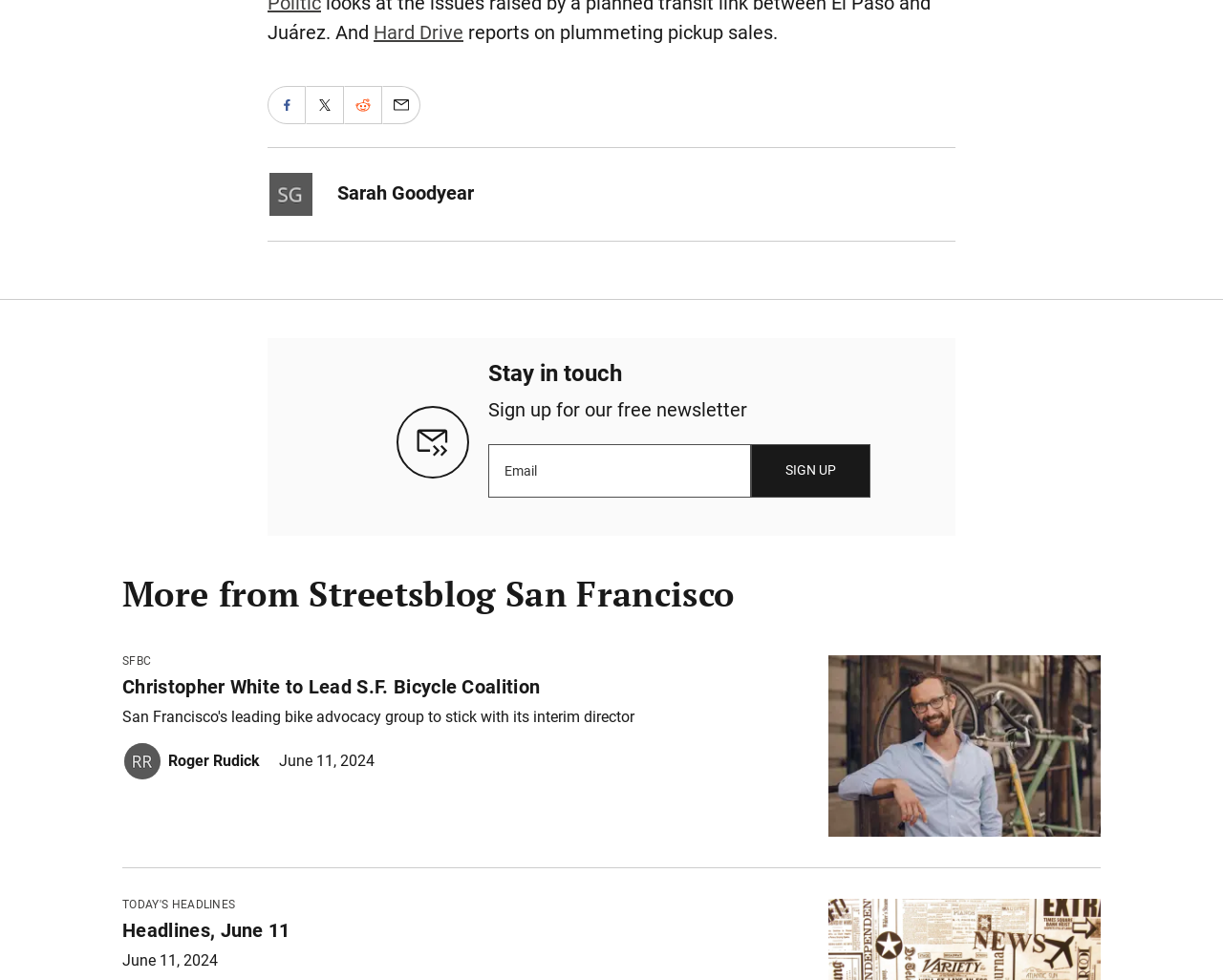What is the purpose of the textbox?
Refer to the image and give a detailed response to the question.

The purpose of the textbox is to allow users to input their email address to subscribe to the newsletter, as indicated by the label 'Email' and the button 'SIGN UP'.